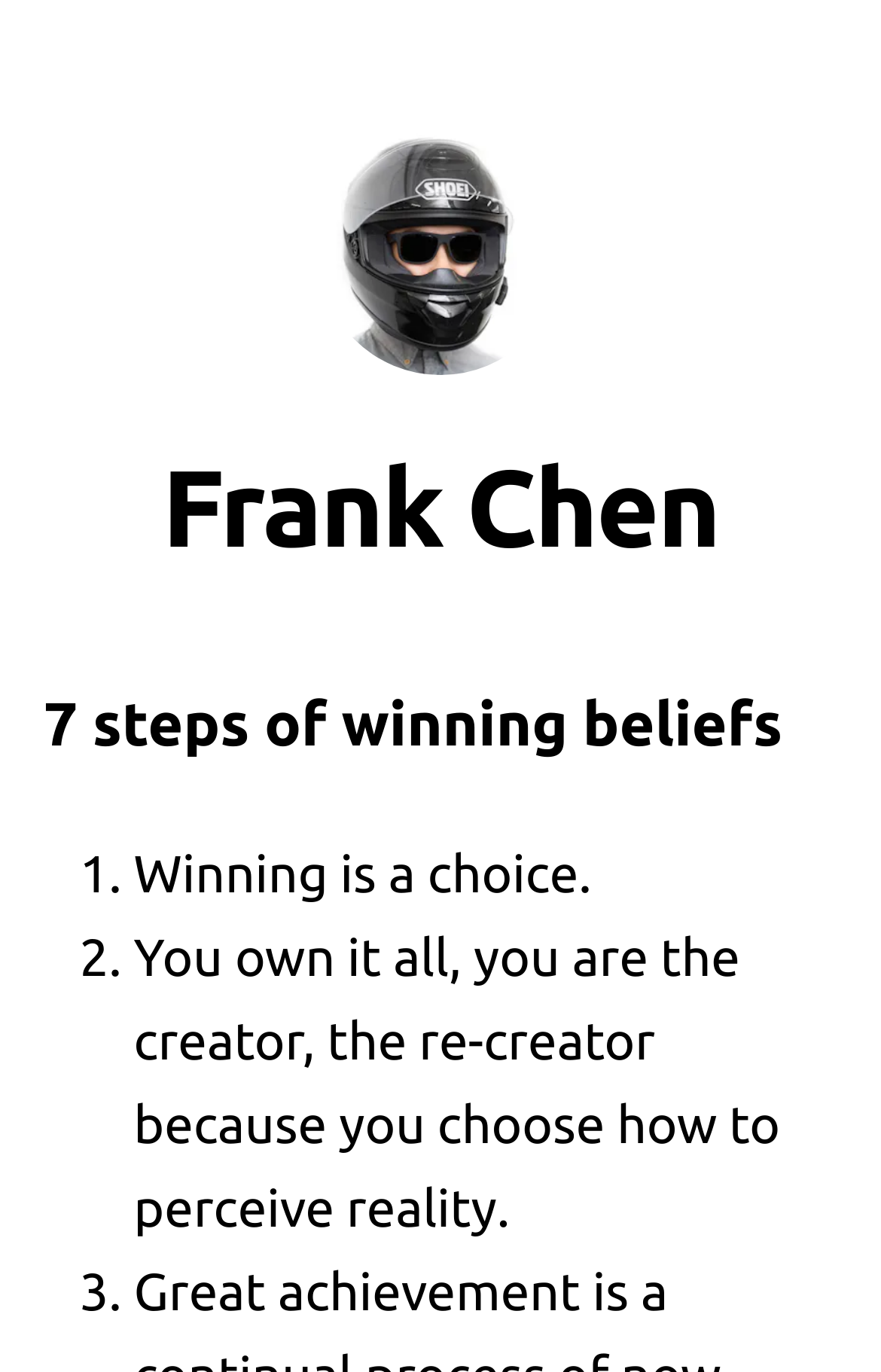Bounding box coordinates are specified in the format (top-left x, top-left y, bottom-right x, bottom-right y). All values are floating point numbers bounded between 0 and 1. Please provide the bounding box coordinate of the region this sentence describes: Frank Chen

[0.184, 0.325, 0.816, 0.414]